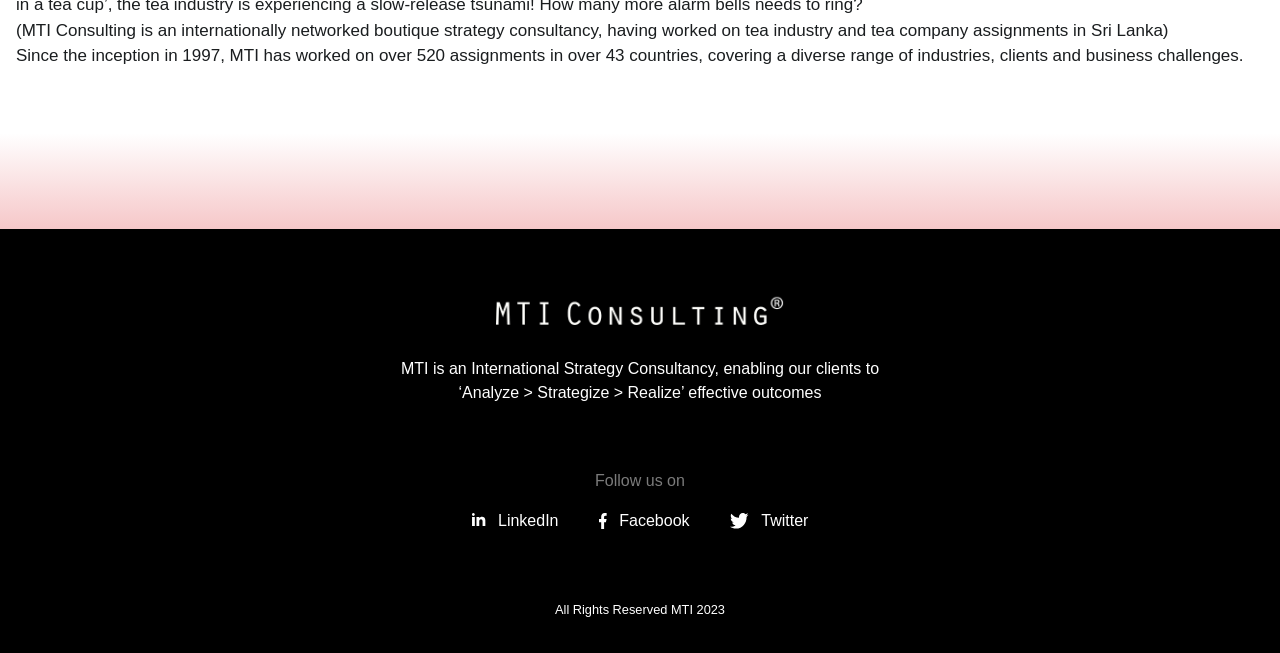Use a single word or phrase to answer the question:
What social media platforms can you follow MTI on?

LinkedIn, Facebook, Twitter